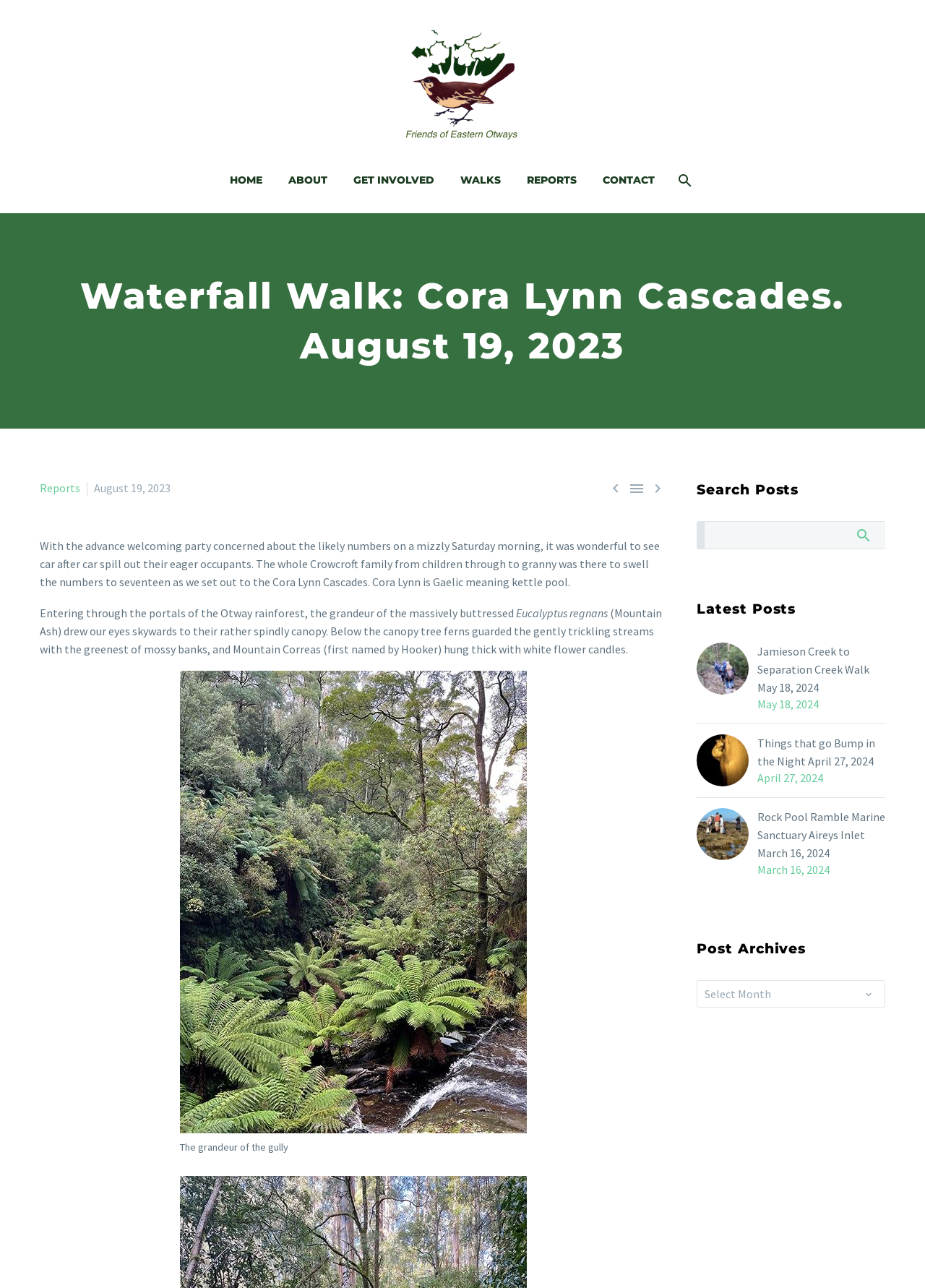Identify the bounding box coordinates for the region to click in order to carry out this instruction: "Search for posts". Provide the coordinates using four float numbers between 0 and 1, formatted as [left, top, right, bottom].

[0.753, 0.405, 0.957, 0.426]